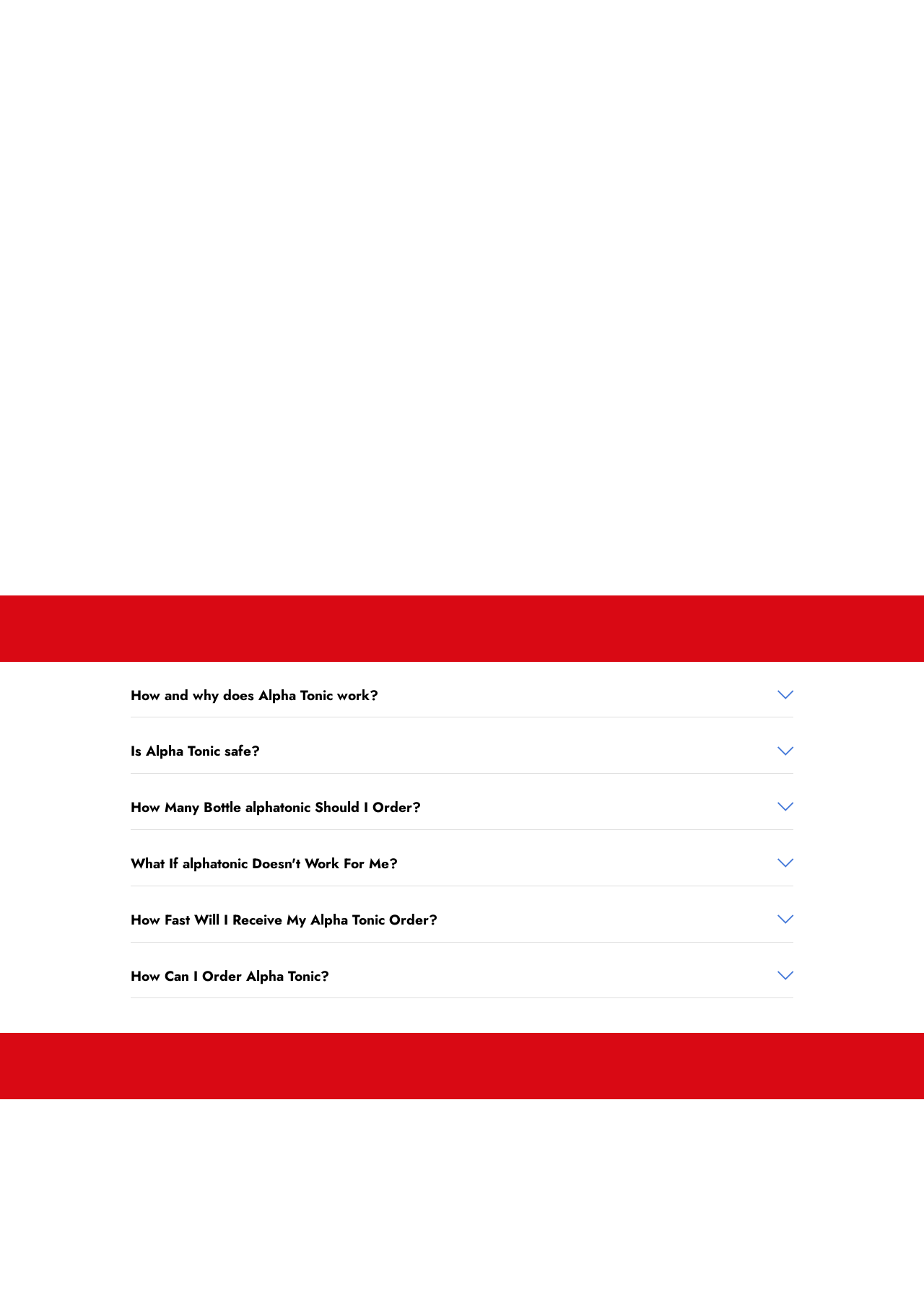What is the first tab about?
Examine the image and give a concise answer in one word or a short phrase.

Alpha Tonic working